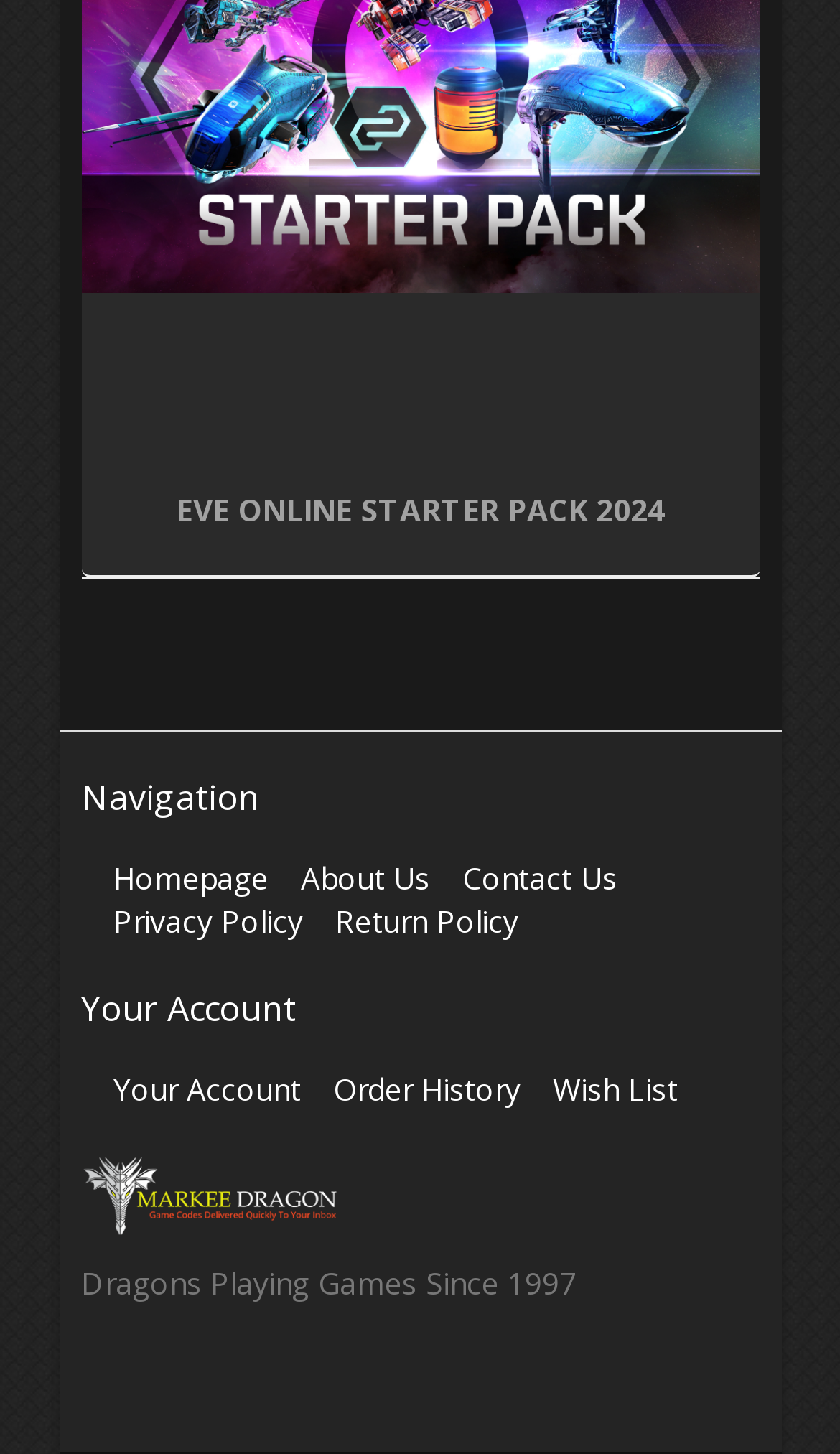What is the name of the game codes website?
From the screenshot, provide a brief answer in one word or phrase.

Markee Dragon